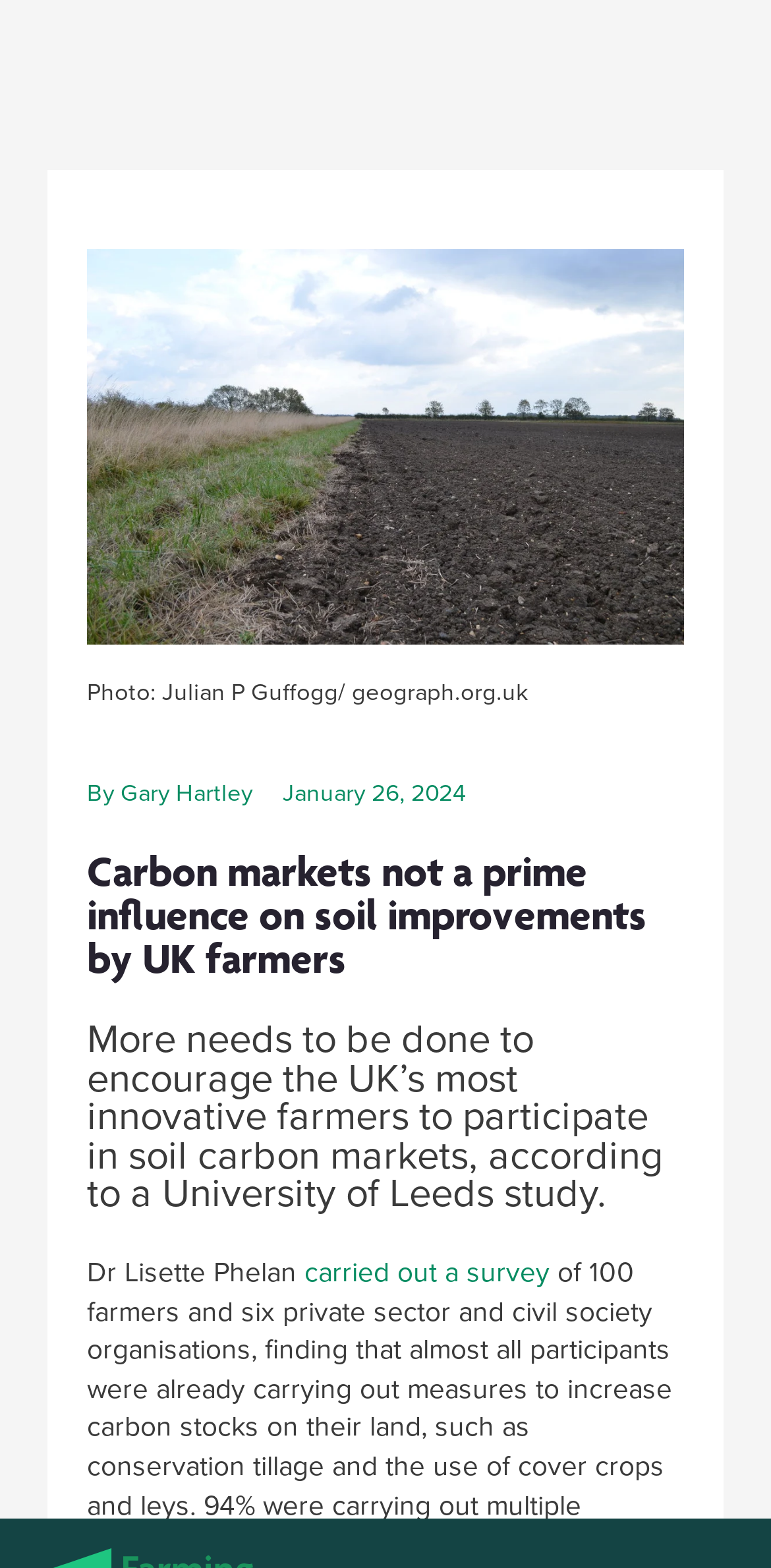Please identify the bounding box coordinates of the area that needs to be clicked to fulfill the following instruction: "Click the 'Farming Future Food' link."

[0.059, 0.019, 0.329, 0.088]